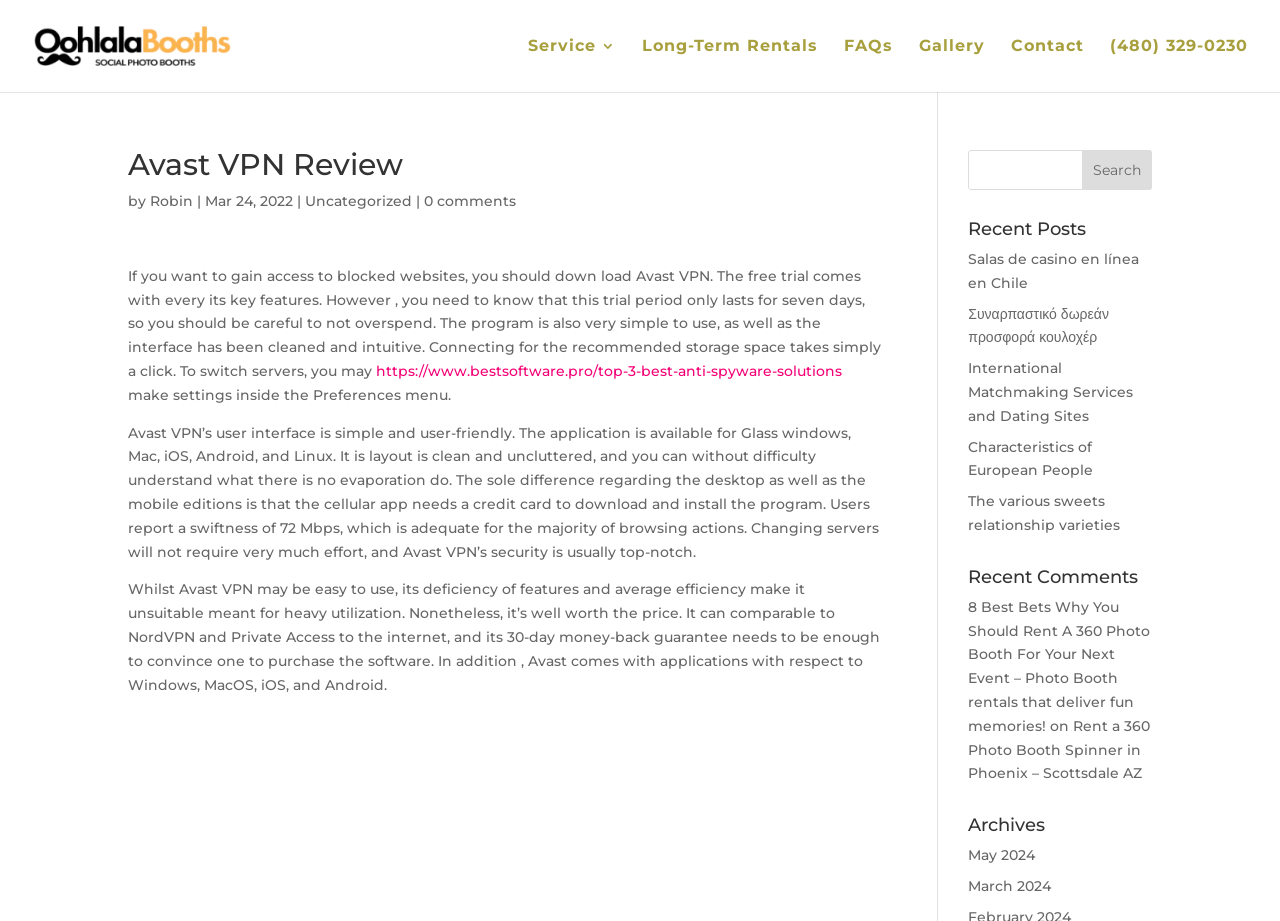Please specify the bounding box coordinates of the clickable section necessary to execute the following command: "Click on the 'Ooh la la Booths: Photo Booth Rental Phoenix - Scottsdale AZ' link".

[0.027, 0.039, 0.212, 0.058]